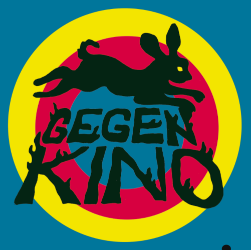Use a single word or phrase to answer the question:
What is the style of the font used for the text 'GEGEN KINO'?

Bold and stylized